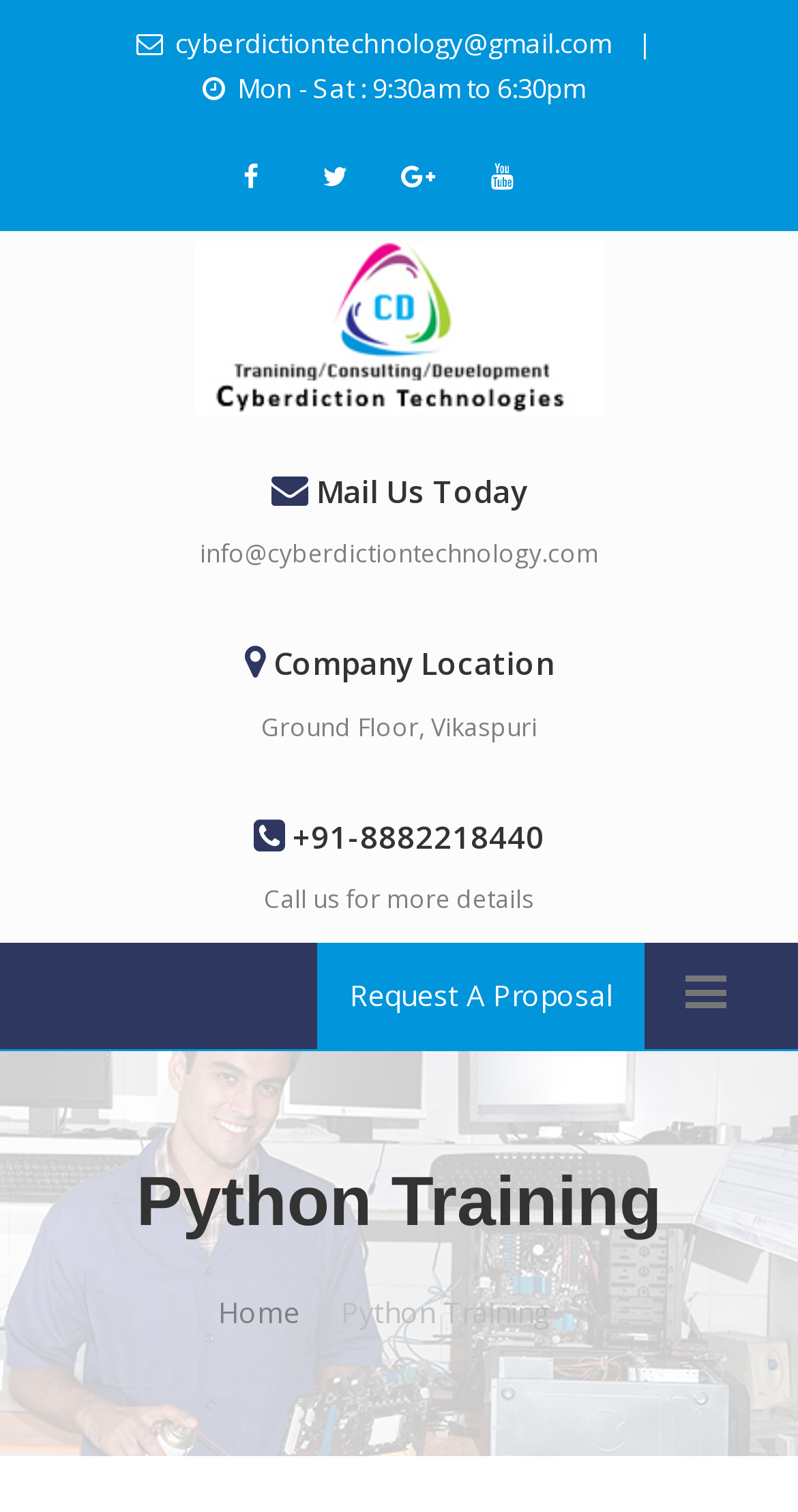Could you determine the bounding box coordinates of the clickable element to complete the instruction: "Go to Python Training page"? Provide the coordinates as four float numbers between 0 and 1, i.e., [left, top, right, bottom].

[0.038, 0.763, 0.962, 0.828]